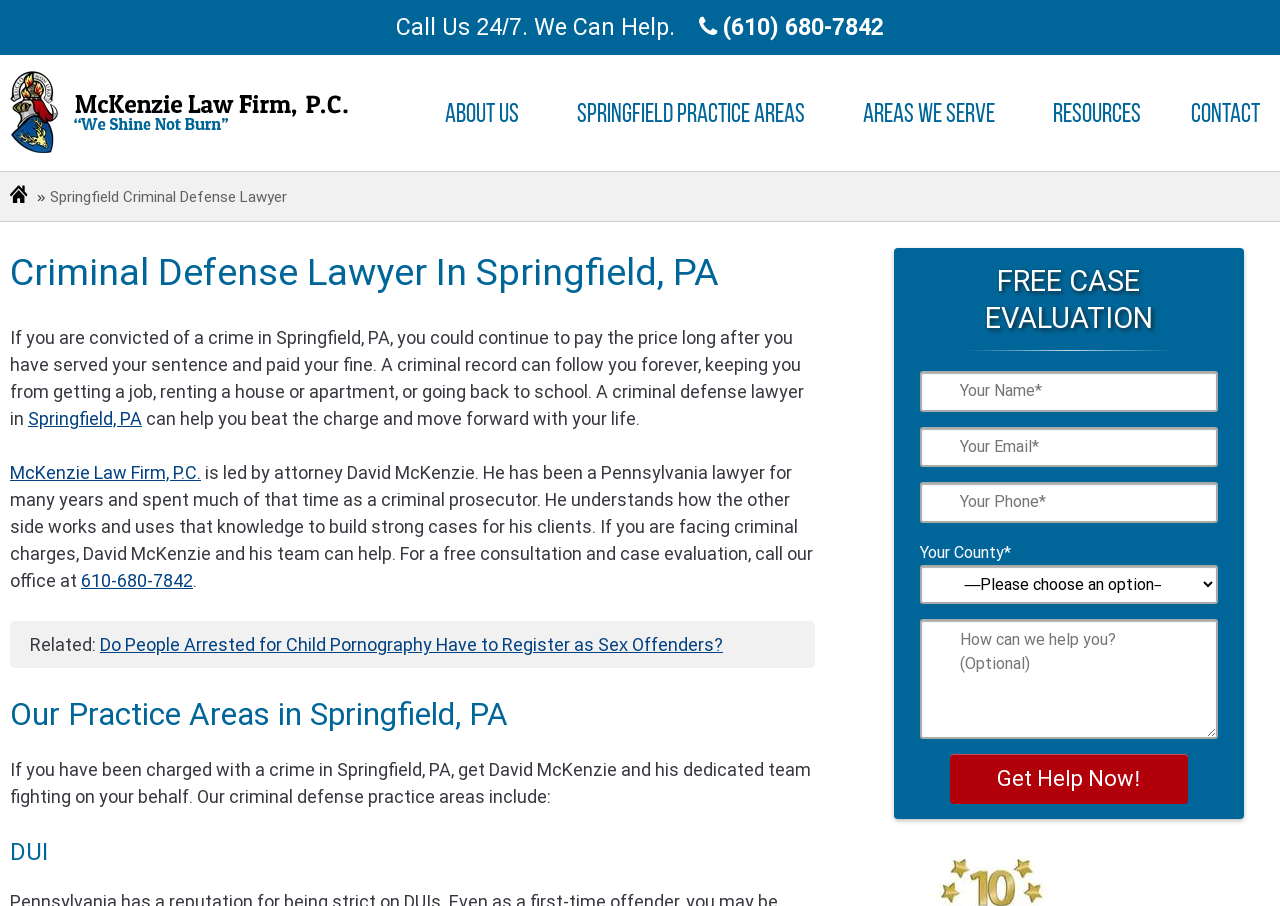Find the bounding box of the web element that fits this description: "name="your-phone" placeholder="Your Phone*"".

[0.719, 0.532, 0.951, 0.577]